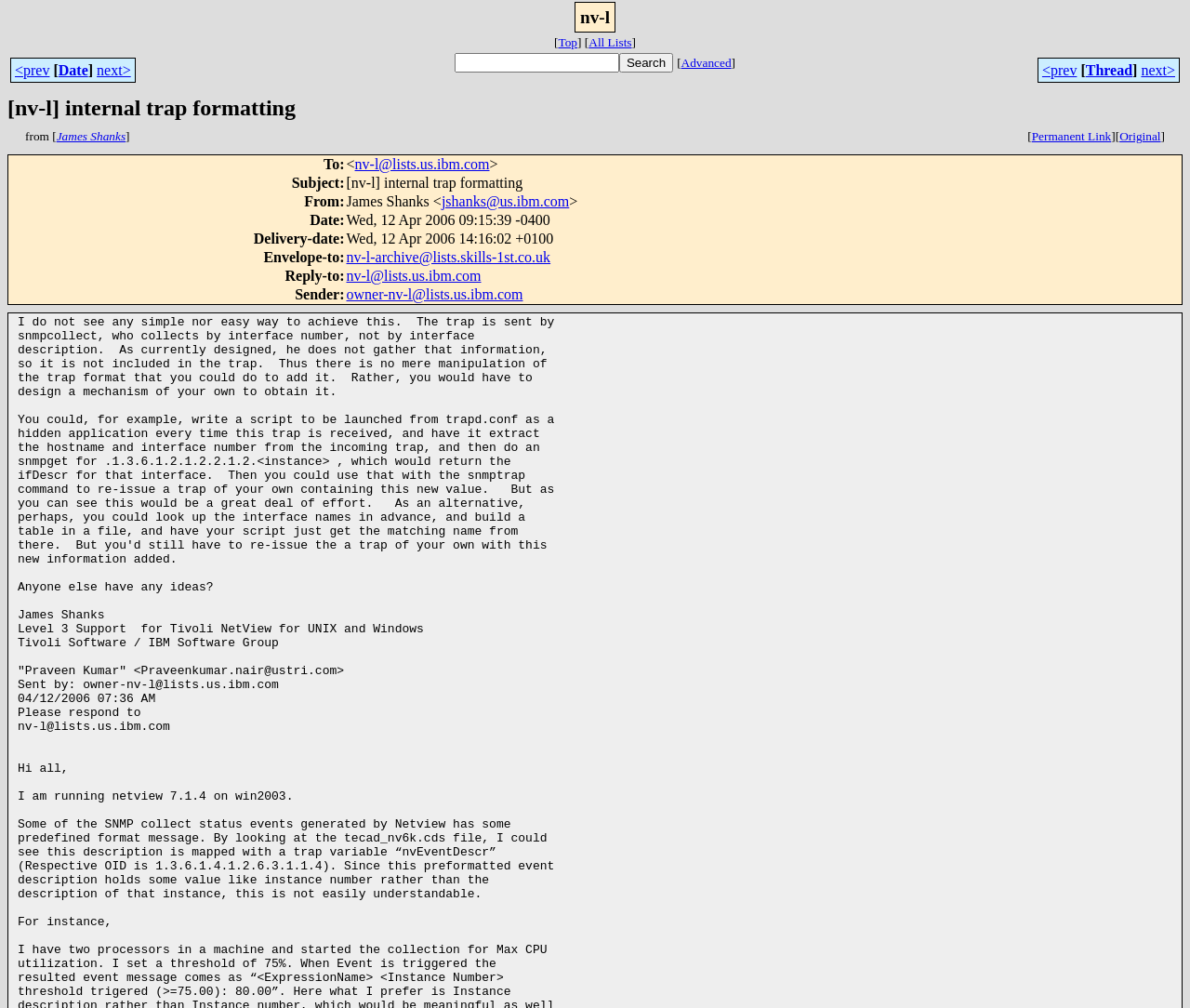Find the bounding box coordinates of the clickable area that will achieve the following instruction: "View the original message".

[0.941, 0.128, 0.975, 0.142]